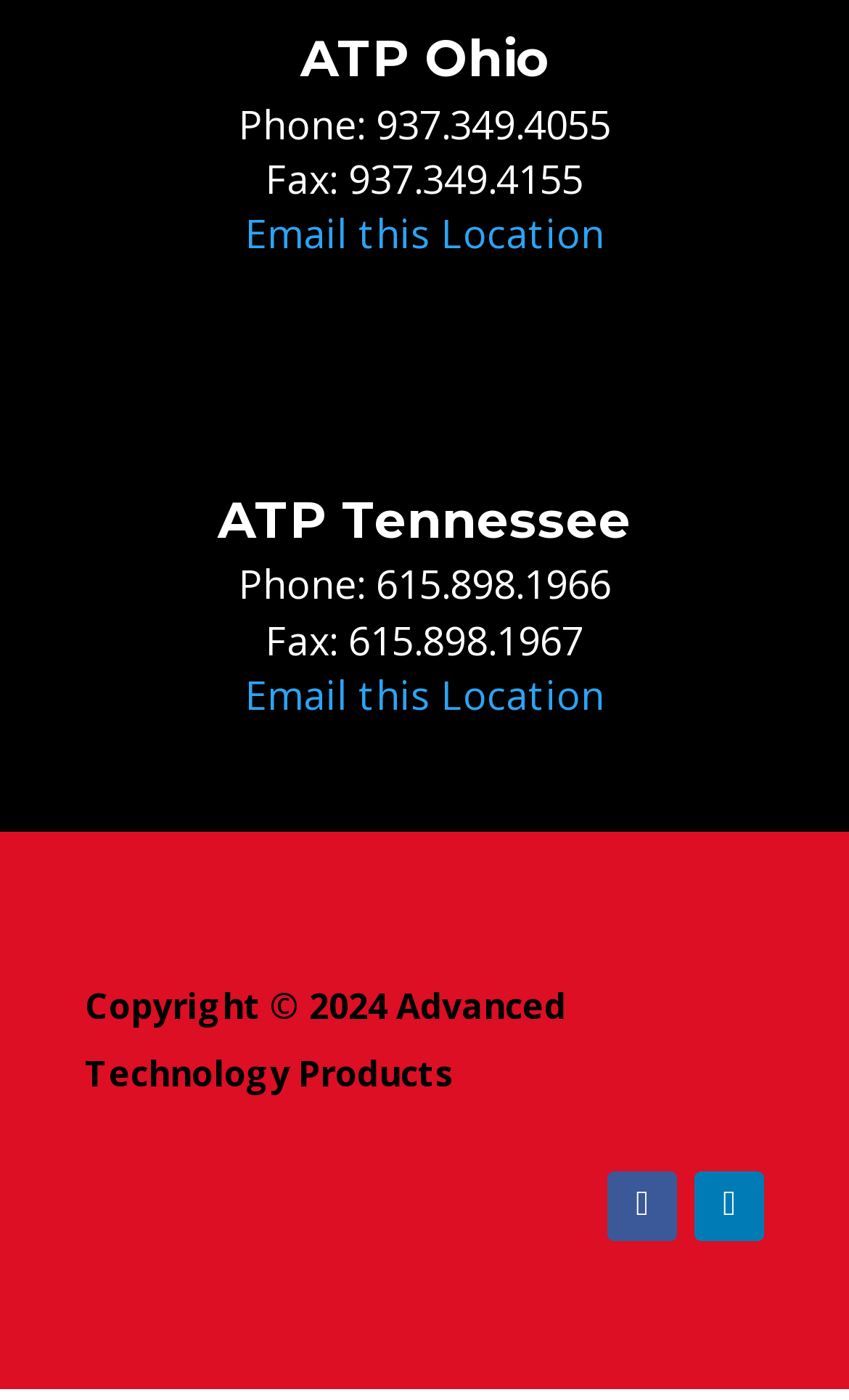Give the bounding box coordinates for the element described by: "Email this Location".

[0.288, 0.477, 0.712, 0.514]